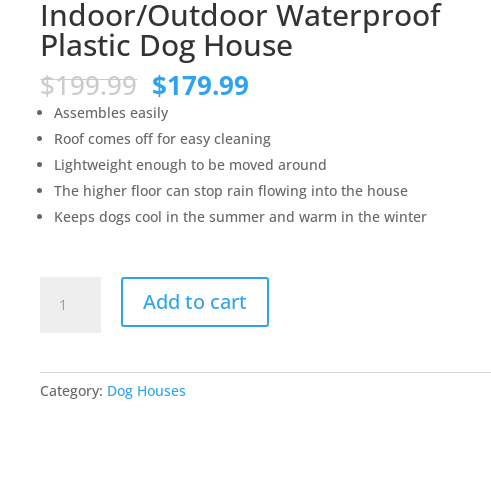Provide a brief response to the question below using one word or phrase:
What is the purpose of the elevated floor?

Prevents rain from entering